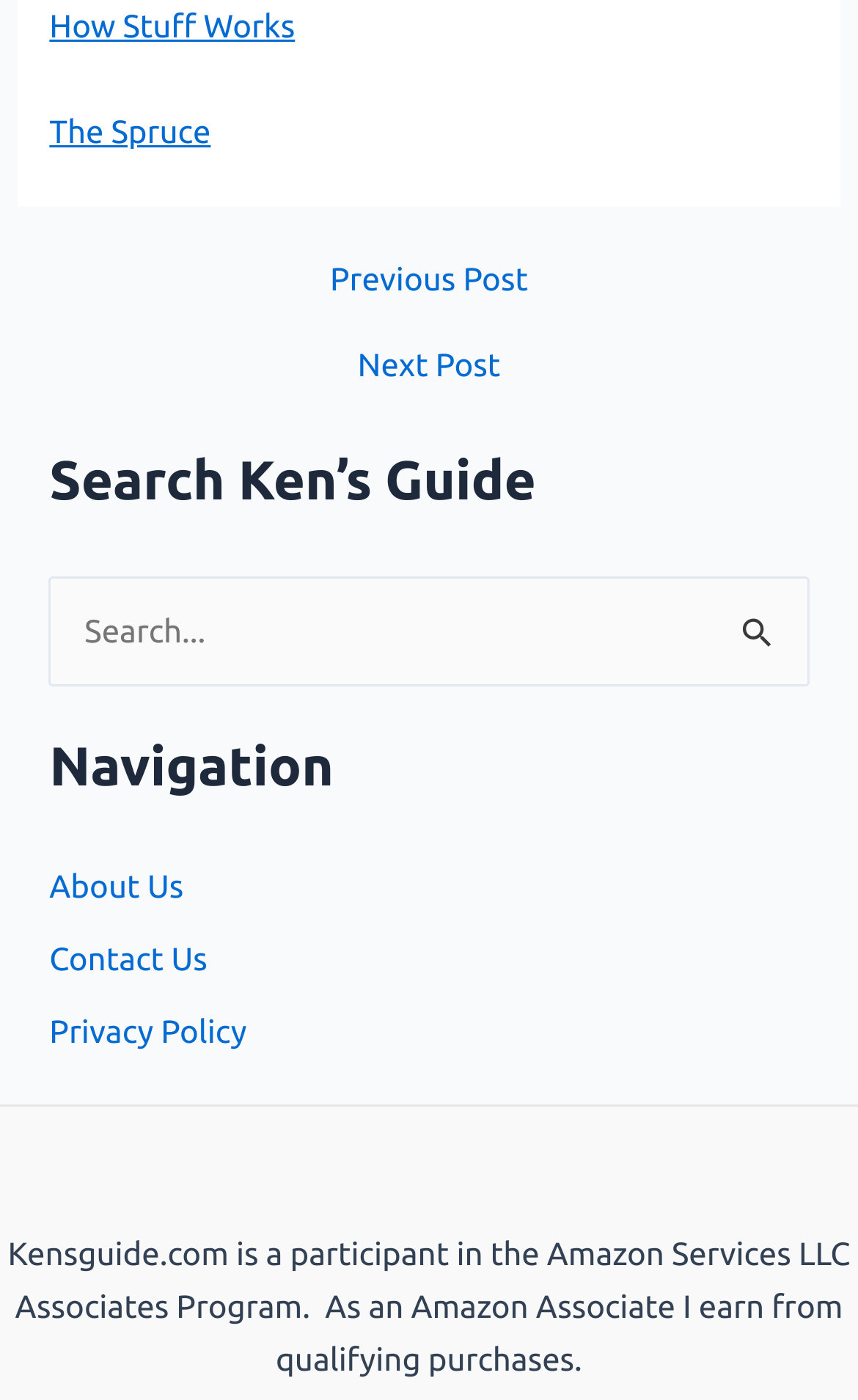Can you give a comprehensive explanation to the question given the content of the image?
How many navigation links are available?

There are three navigation links available, namely 'About Us', 'Contact Us', and 'Privacy Policy', which are located in the bottom section of the webpage under the 'Navigation' heading.